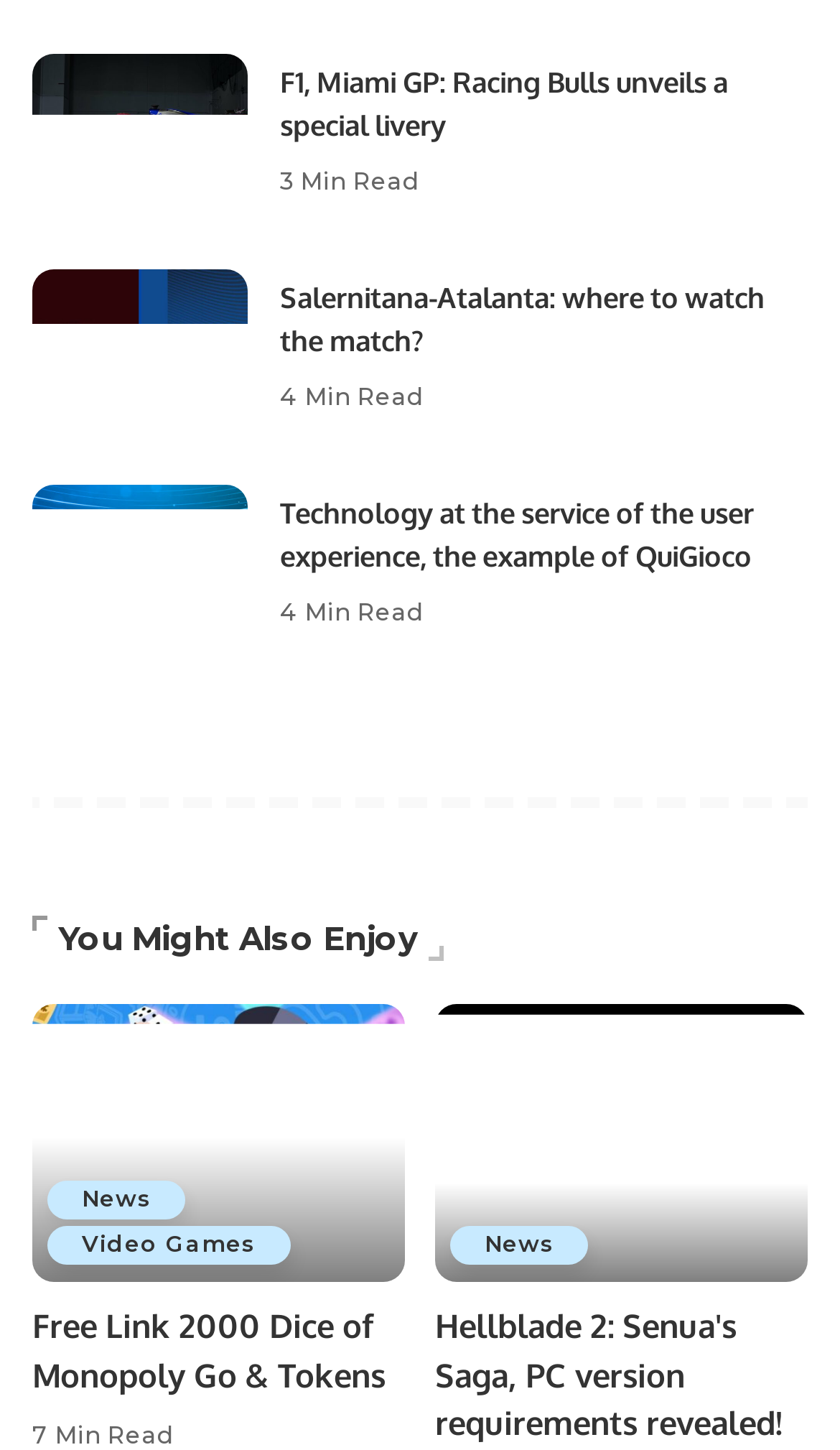What is the name of the website?
Please answer the question as detailed as possible.

The name of the website can be found in the top-left corner of the webpage, where there is a link with the text 'tuttotek.it' and an image with the same description.